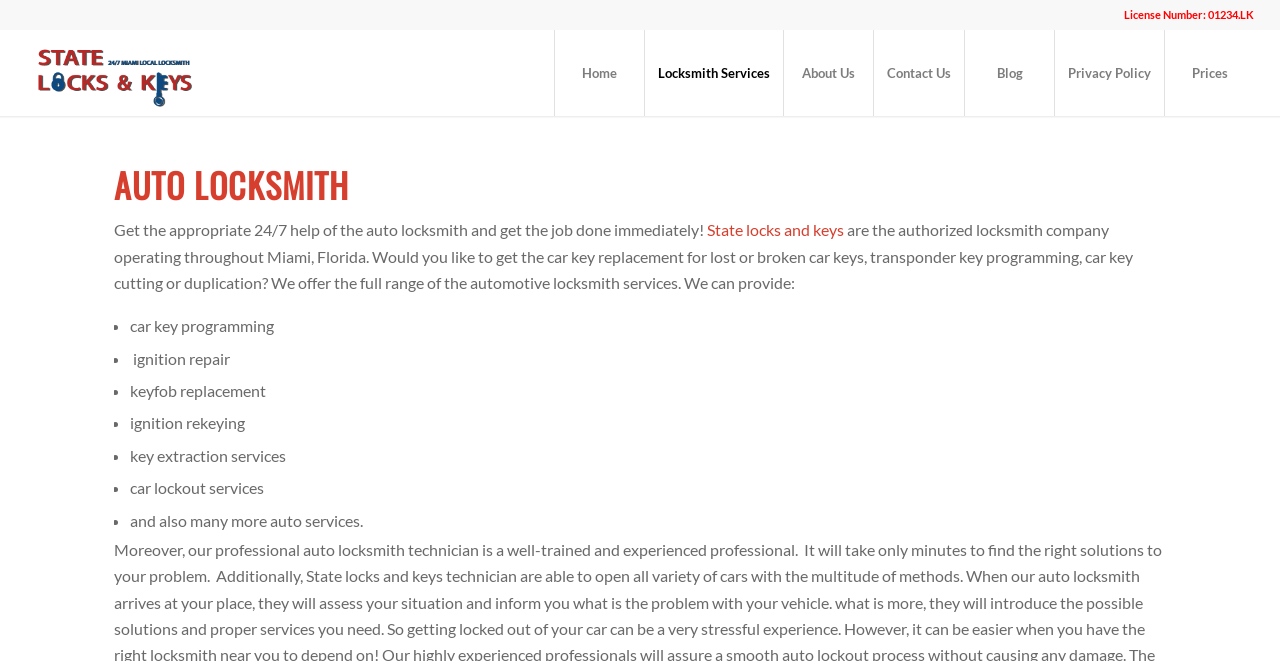Given the element description "Benny Benassi", identify the bounding box of the corresponding UI element.

None